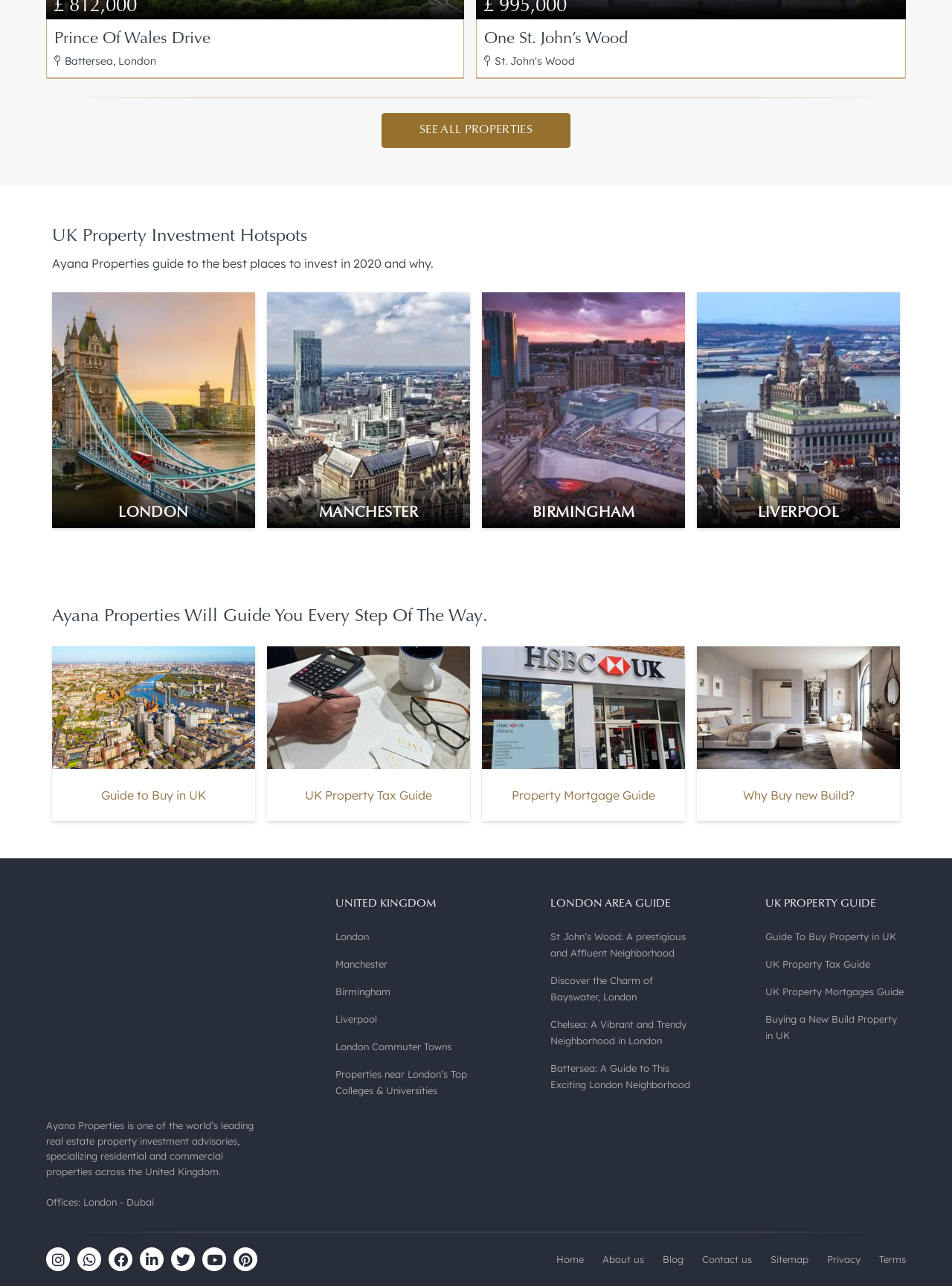Using the provided element description: "See all properties", identify the bounding box coordinates. The coordinates should be four floats between 0 and 1 in the order [left, top, right, bottom].

[0.401, 0.088, 0.599, 0.115]